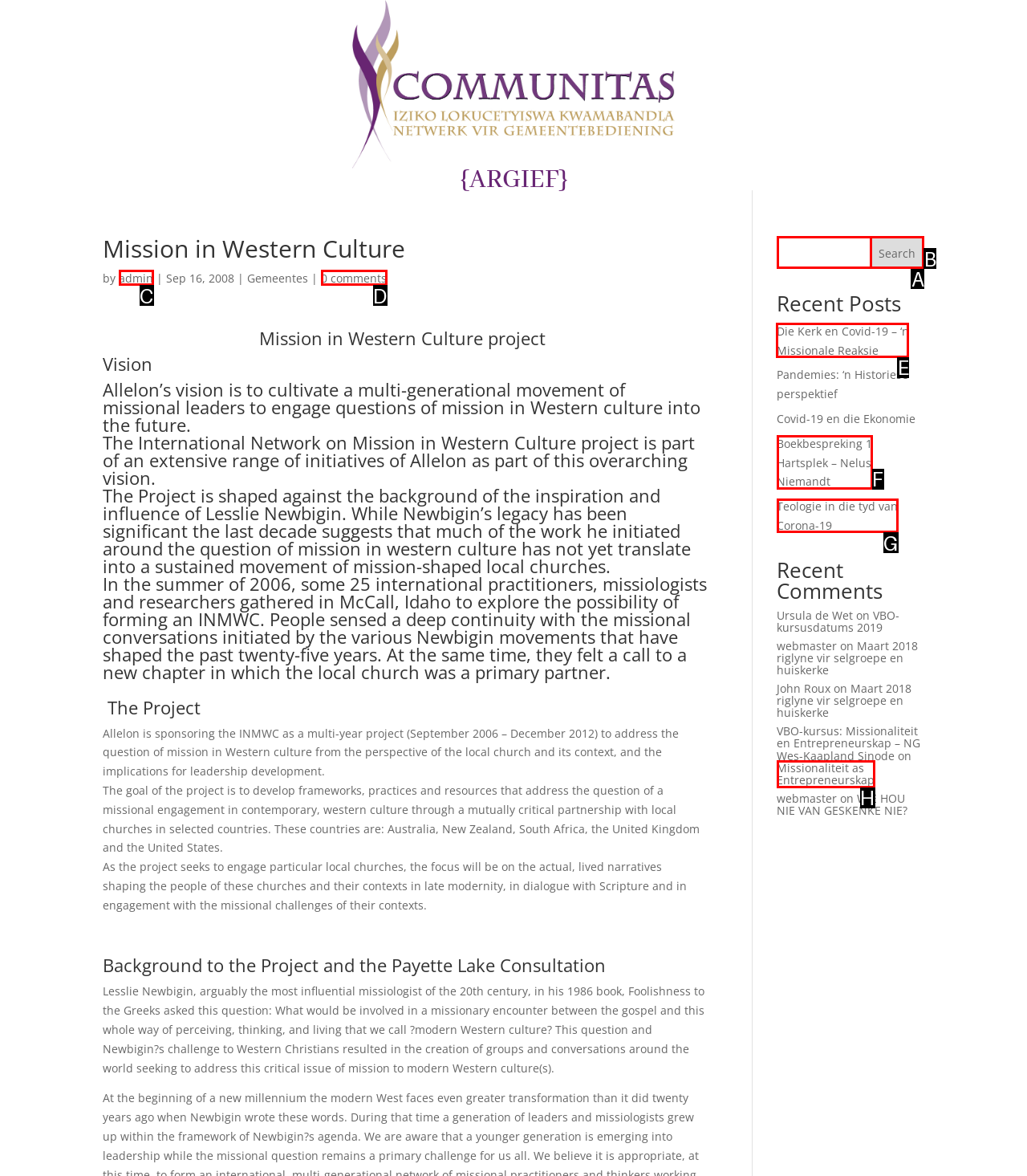Determine the letter of the element I should select to fulfill the following instruction: Read the recent post 'Die Kerk en Covid-19 – ‘n Missionale Reaksie'. Just provide the letter.

E